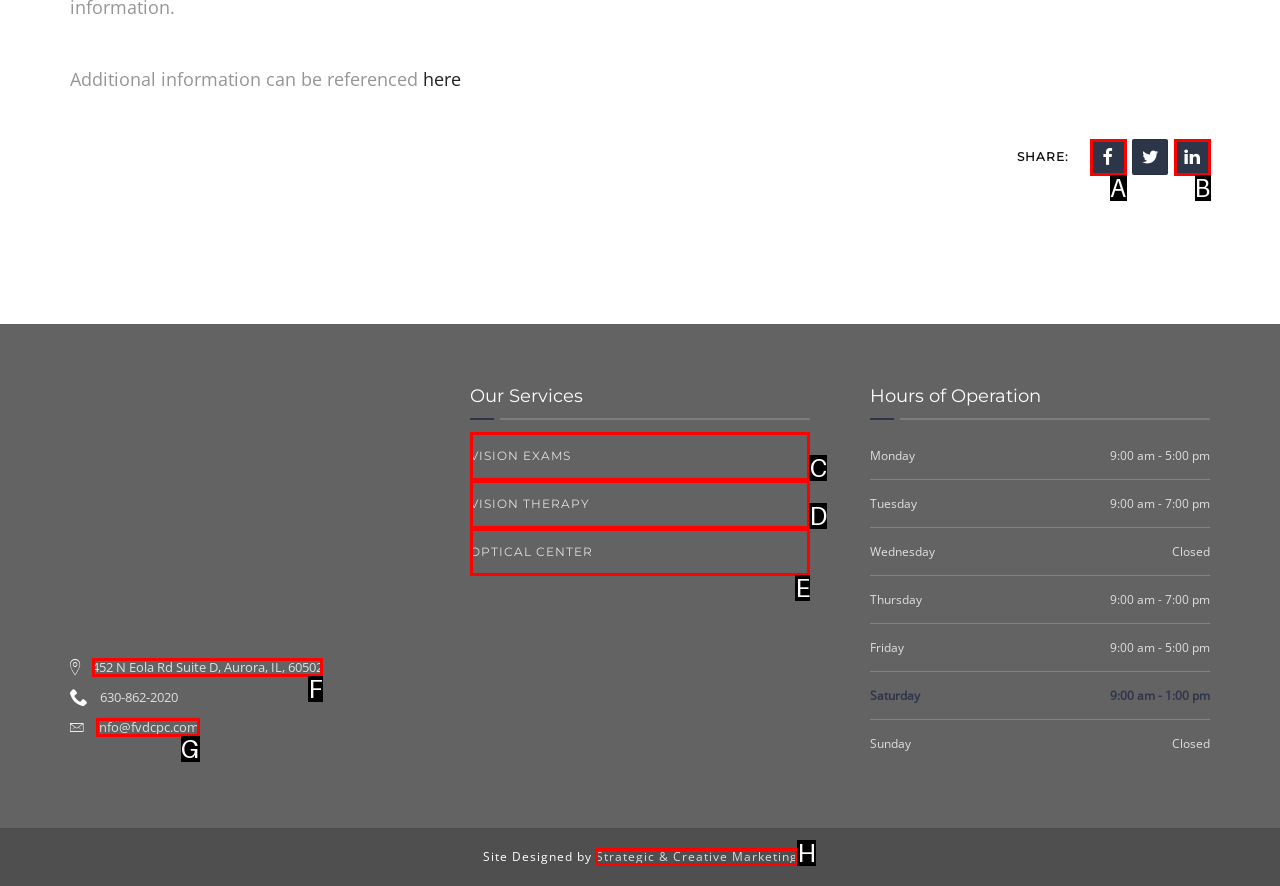Point out the specific HTML element to click to complete this task: View the address on the map Reply with the letter of the chosen option.

F